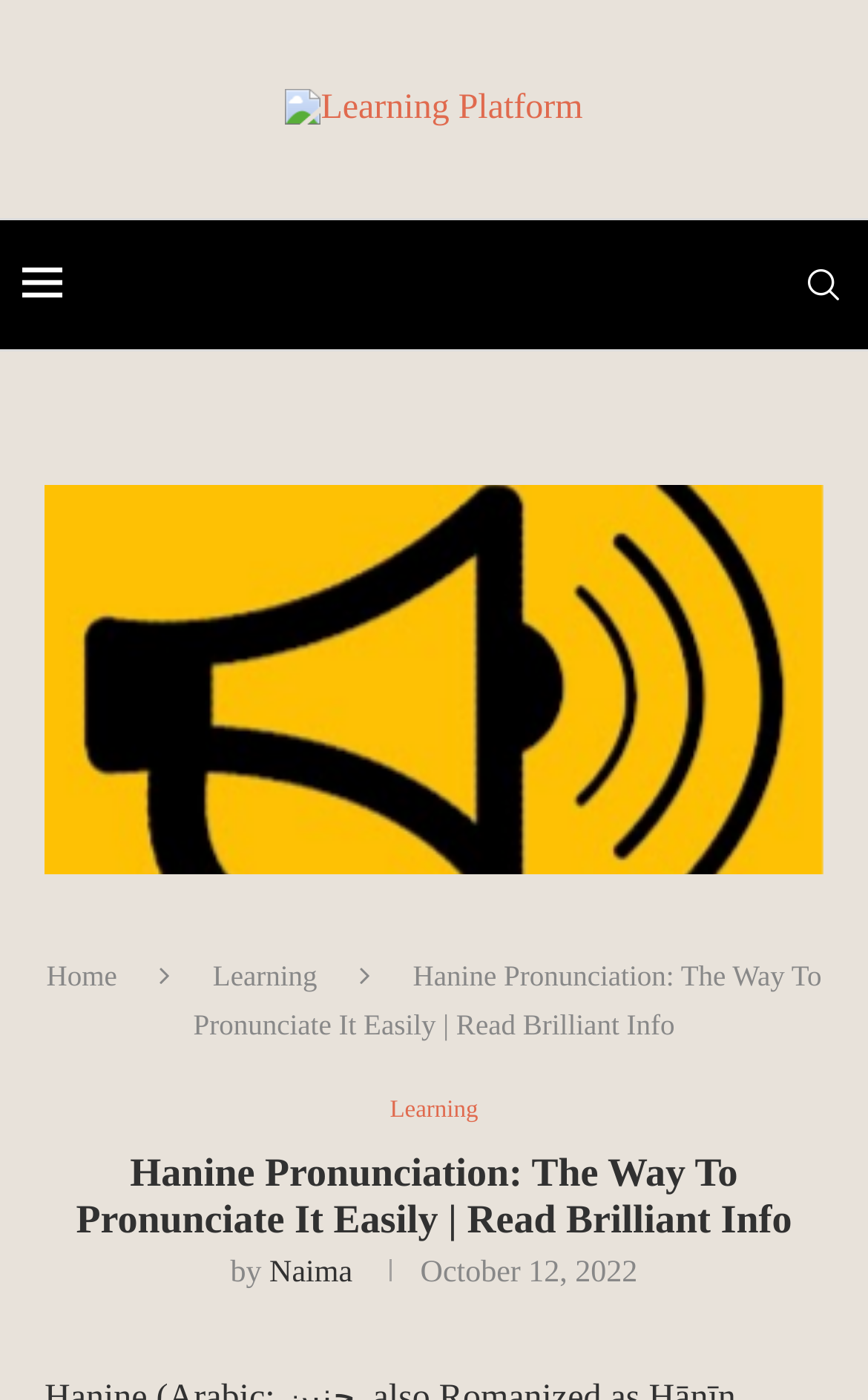Please provide a detailed answer to the question below by examining the image:
What is the date of publication of the article?

I found the answer by looking at the time element, which contains the text 'October 12, 2022', indicating the date of publication of the article.